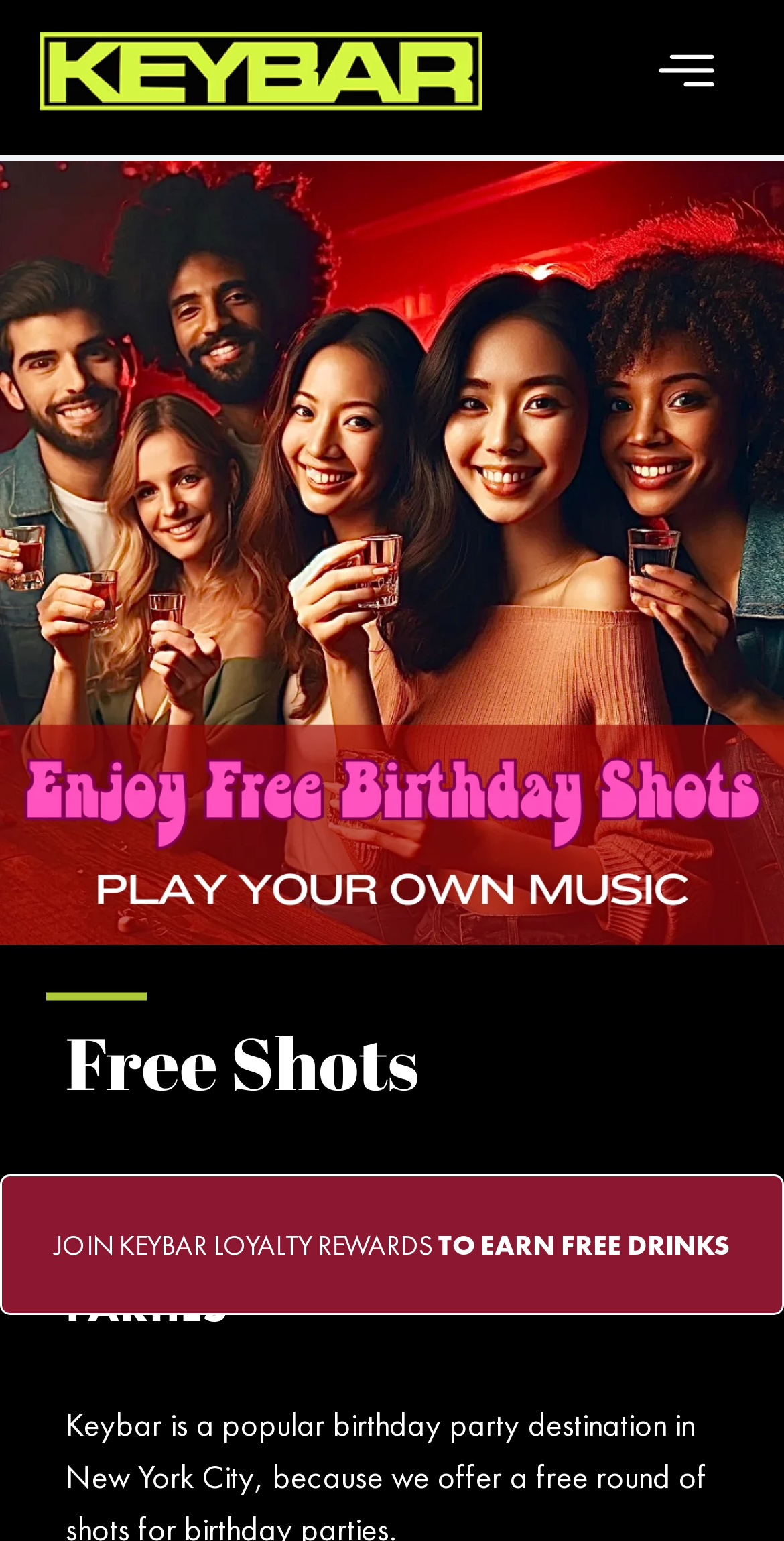What is the benefit of joining the loyalty rewards program?
Provide a fully detailed and comprehensive answer to the question.

The link 'JOIN KEYBAR LOYALTY REWARDS TO EARN FREE DRINKS' suggests that by joining the loyalty rewards program, one can earn free drinks.